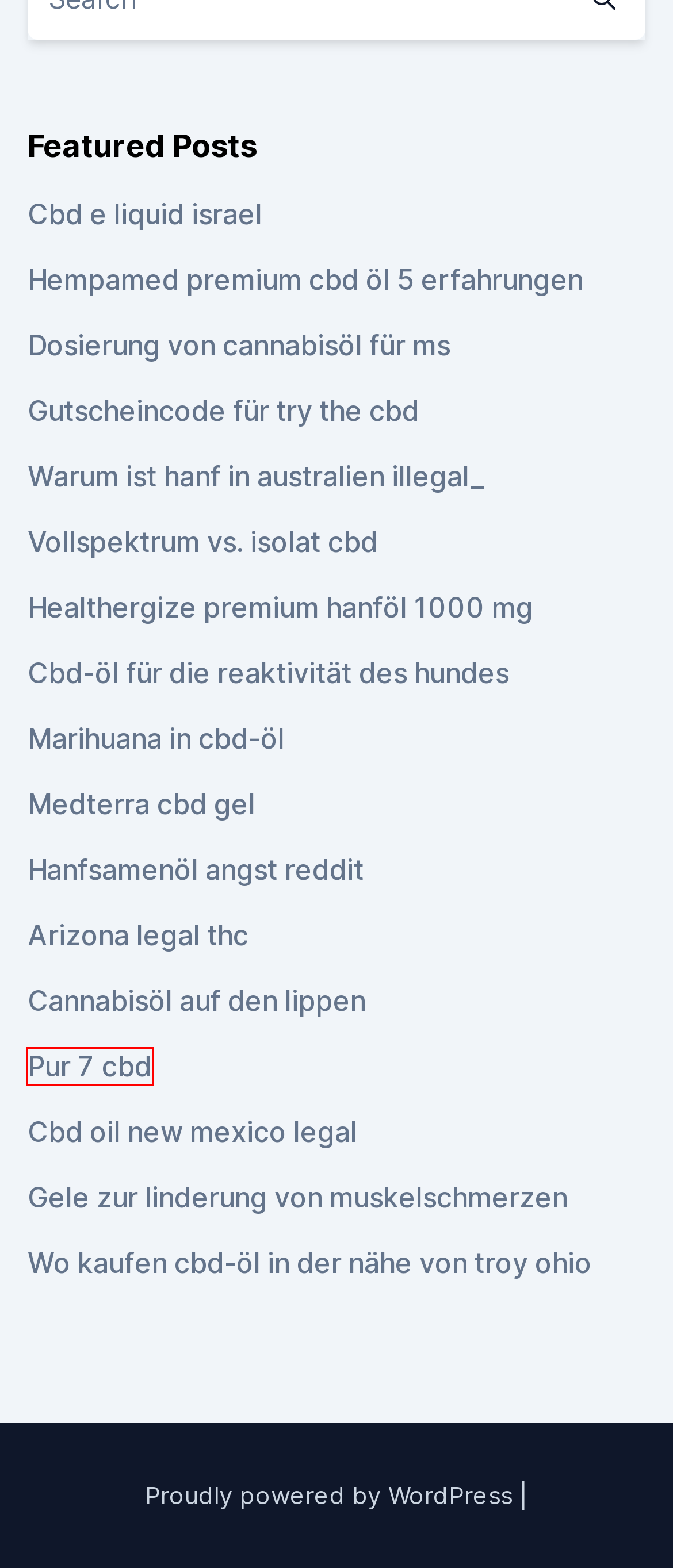You have a screenshot of a webpage with a red rectangle bounding box. Identify the best webpage description that corresponds to the new webpage after clicking the element within the red bounding box. Here are the candidates:
A. Pur 7 cbd
B. Gele zur linderung von muskelschmerzen
C. Warum ist hanf in australien illegal_
D. Cbd oil new mexico legal
E. Wo kaufen cbd-öl in der nähe von troy ohio
F. Medterra cbd gel
G. Cbd-öl für die reaktivität des hundes
H. Gutscheincode für try the cbd

A